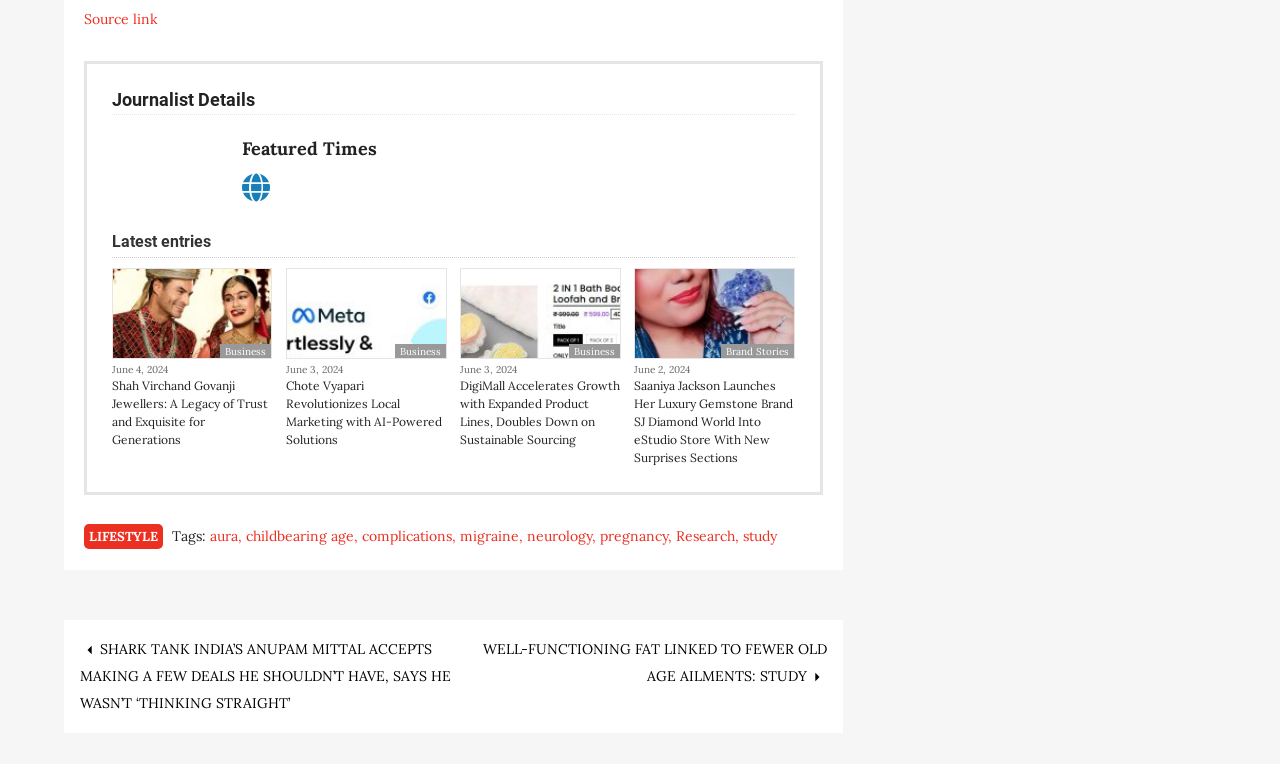What is the title of the section above the article 'Chote Vyapari Revolutionizes Local Marketing with AI-Powered Solutions'?
Provide a short answer using one word or a brief phrase based on the image.

Latest entries